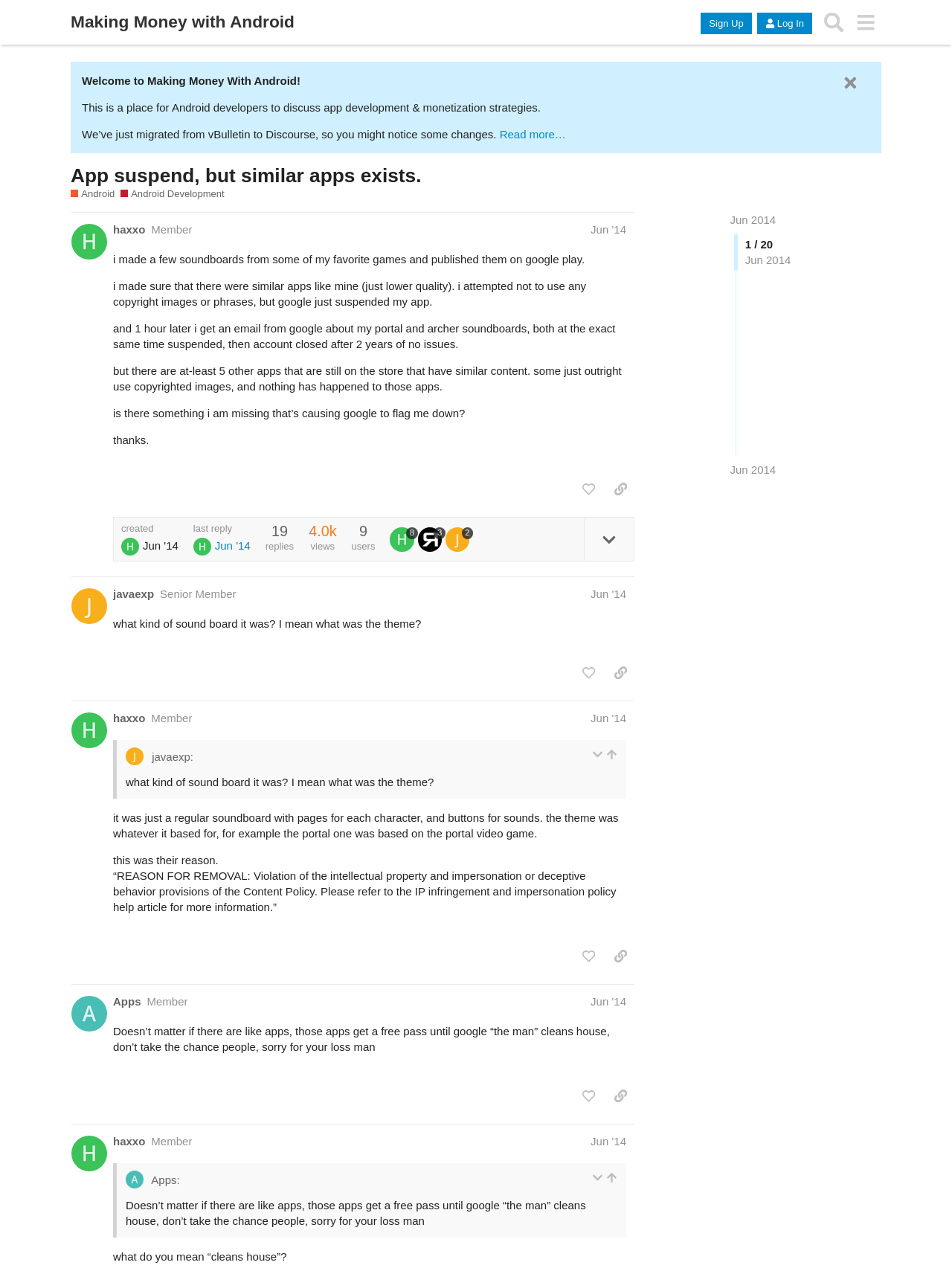Please specify the bounding box coordinates of the element that should be clicked to execute the given instruction: 'Sign Up'. Ensure the coordinates are four float numbers between 0 and 1, expressed as [left, top, right, bottom].

[0.736, 0.01, 0.79, 0.027]